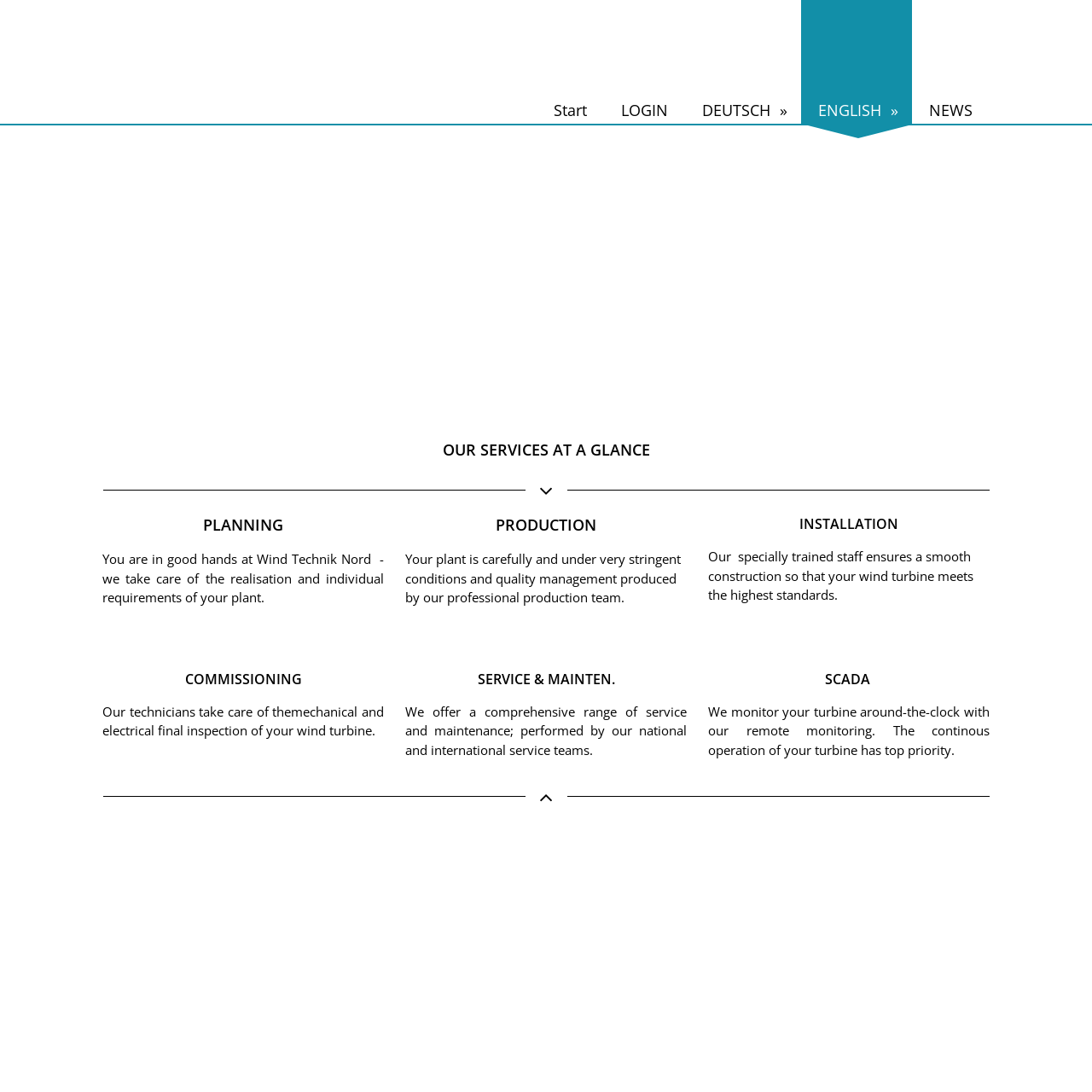How many links are there in the footer section? Please answer the question using a single word or phrase based on the image.

6